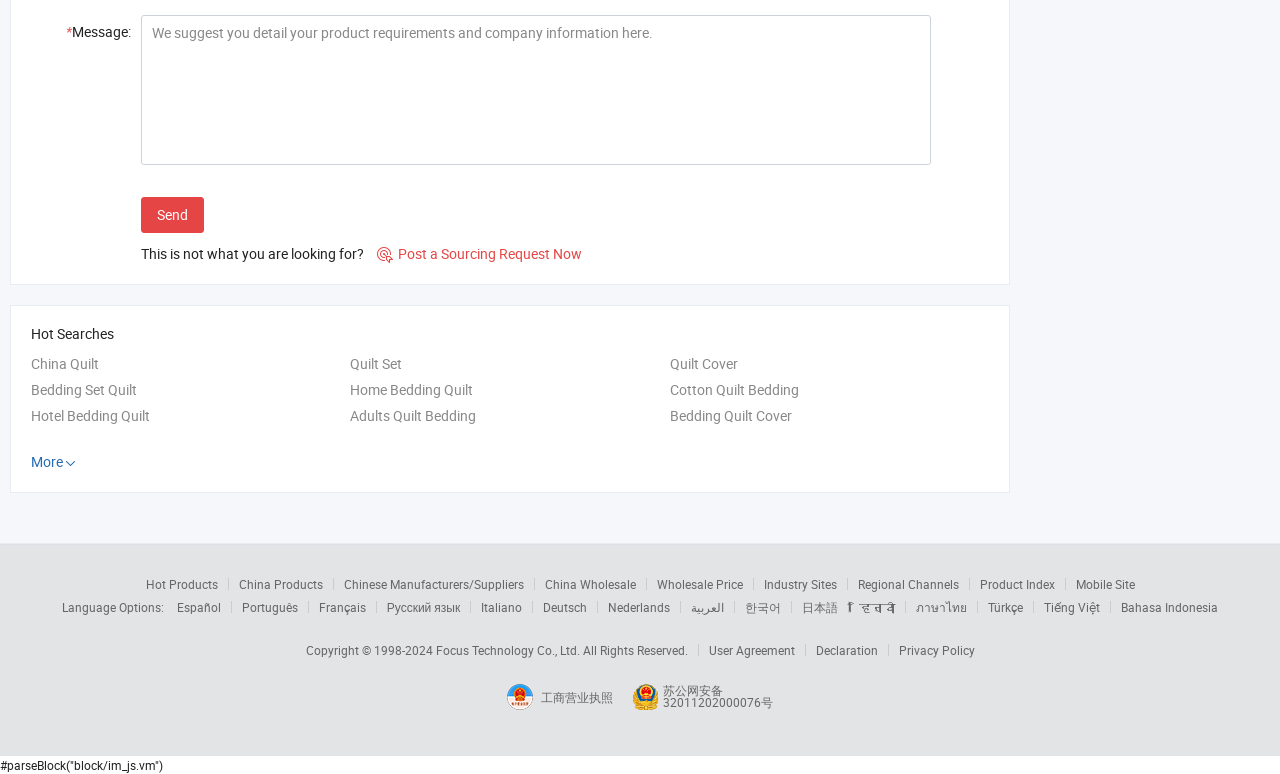Determine the bounding box coordinates of the UI element described by: "Hot Products".

[0.114, 0.744, 0.17, 0.764]